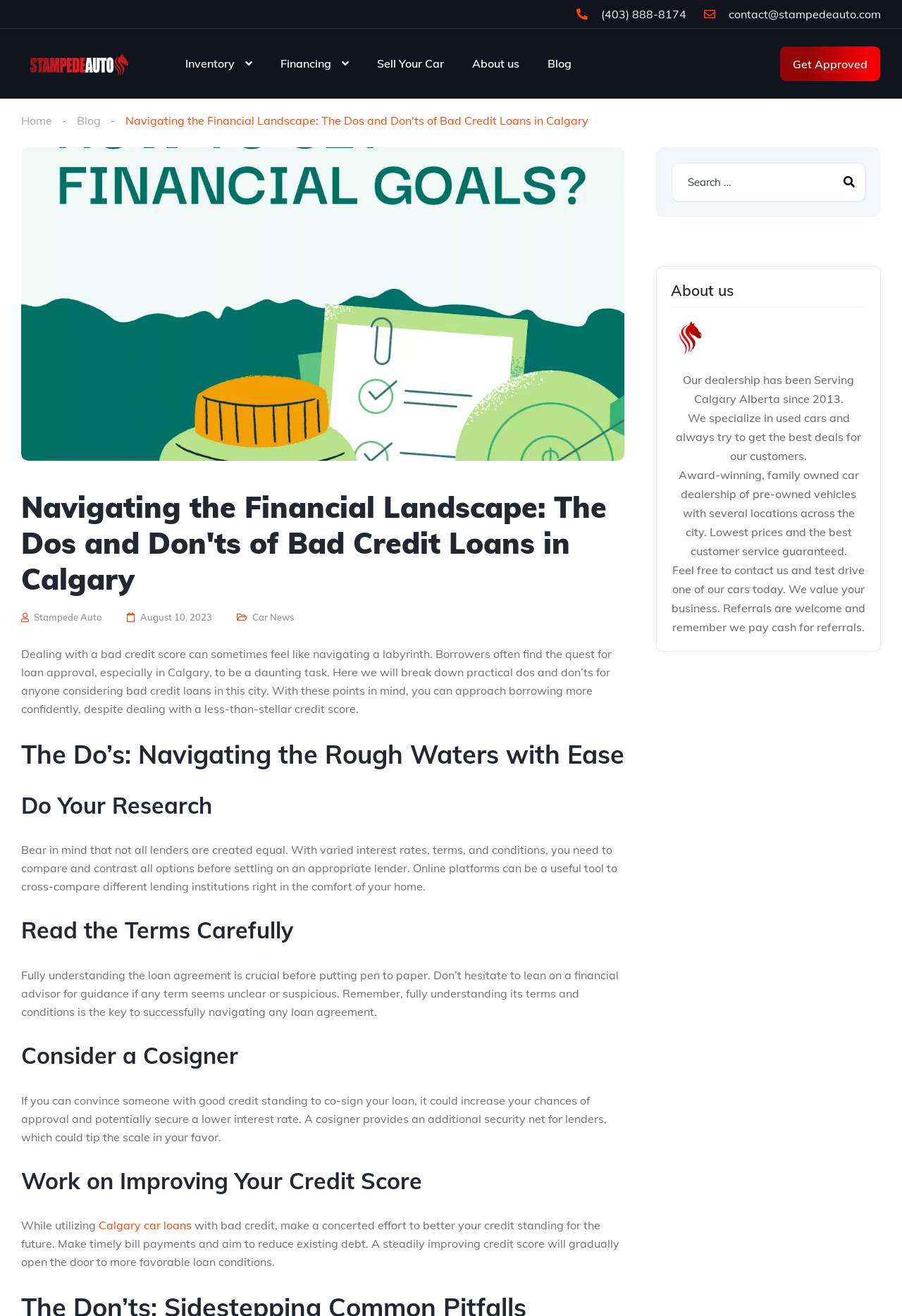Find and indicate the bounding box coordinates of the region you should select to follow the given instruction: "Search for something".

[0.728, 0.112, 0.977, 0.165]